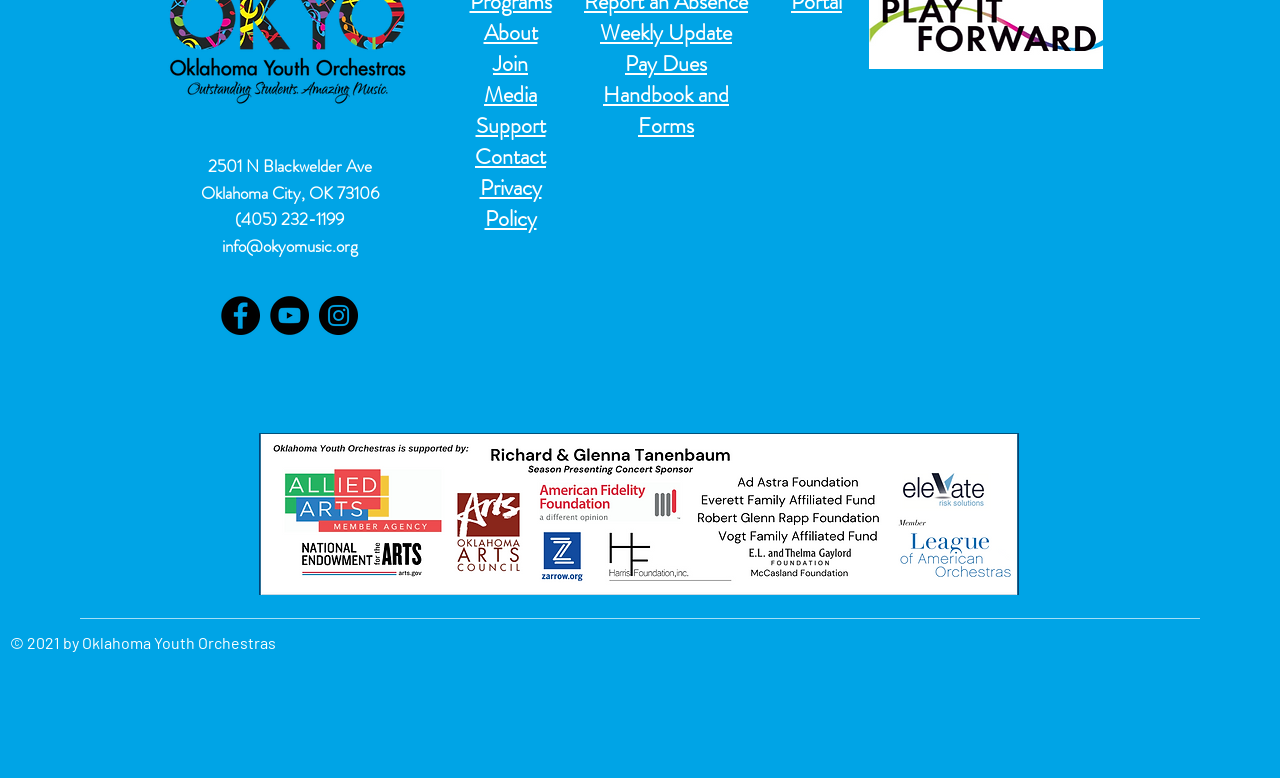Please predict the bounding box coordinates (top-left x, top-left y, bottom-right x, bottom-right y) for the UI element in the screenshot that fits the description: aria-label="YouTube"

[0.211, 0.38, 0.241, 0.431]